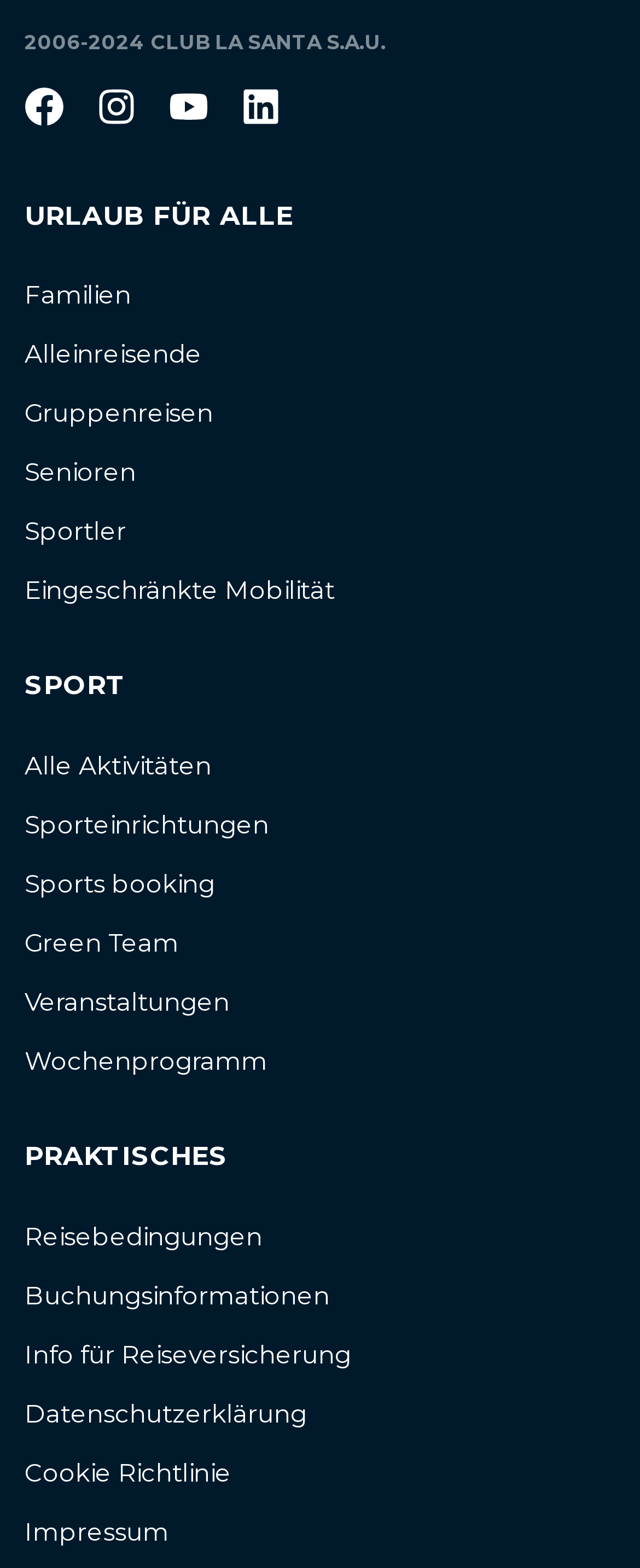Identify the coordinates of the bounding box for the element that must be clicked to accomplish the instruction: "Check Reisebedingungen".

[0.038, 0.778, 0.41, 0.798]